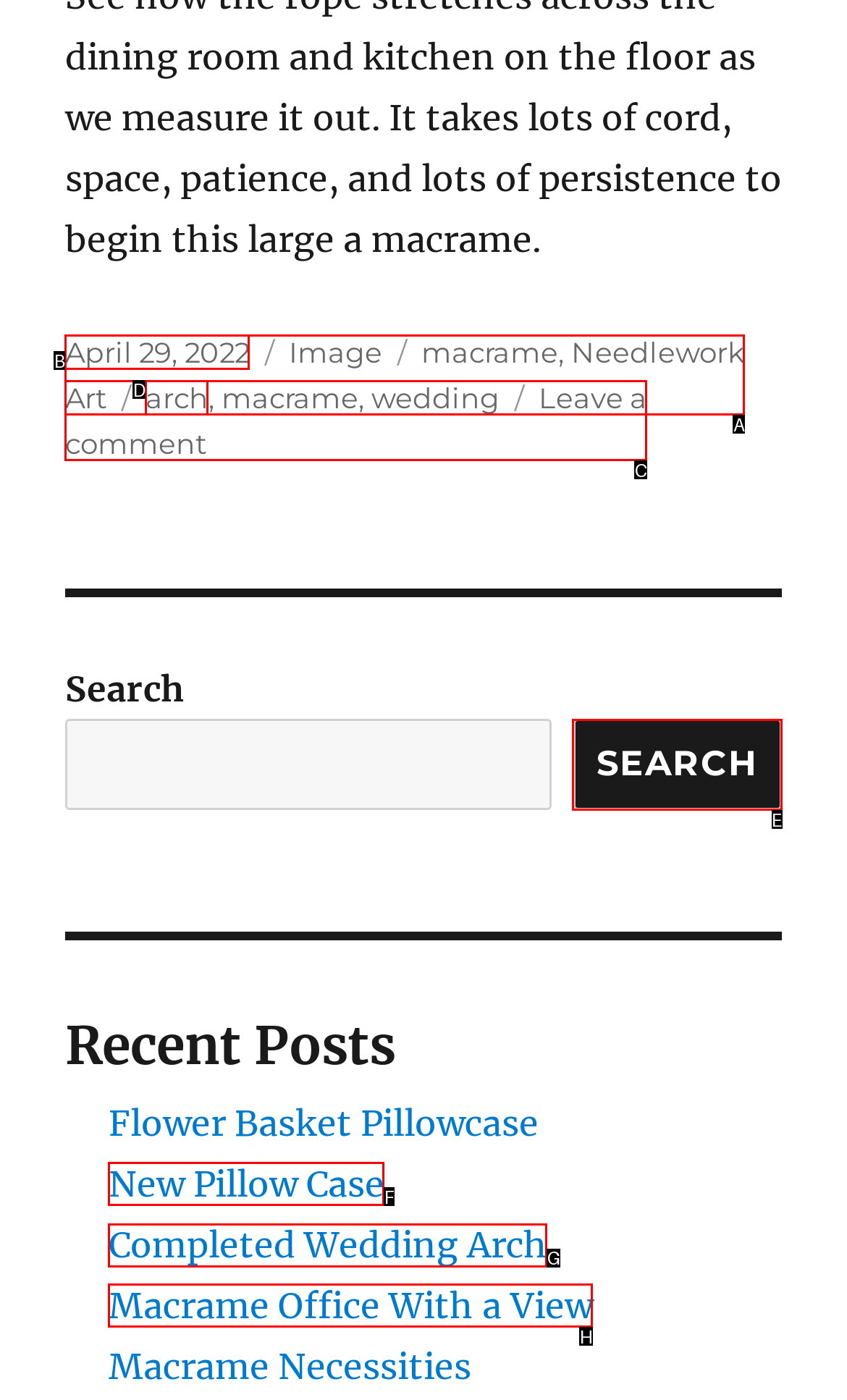Identify the HTML element to select in order to accomplish the following task: View post about Completed Wedding Arch
Reply with the letter of the chosen option from the given choices directly.

G